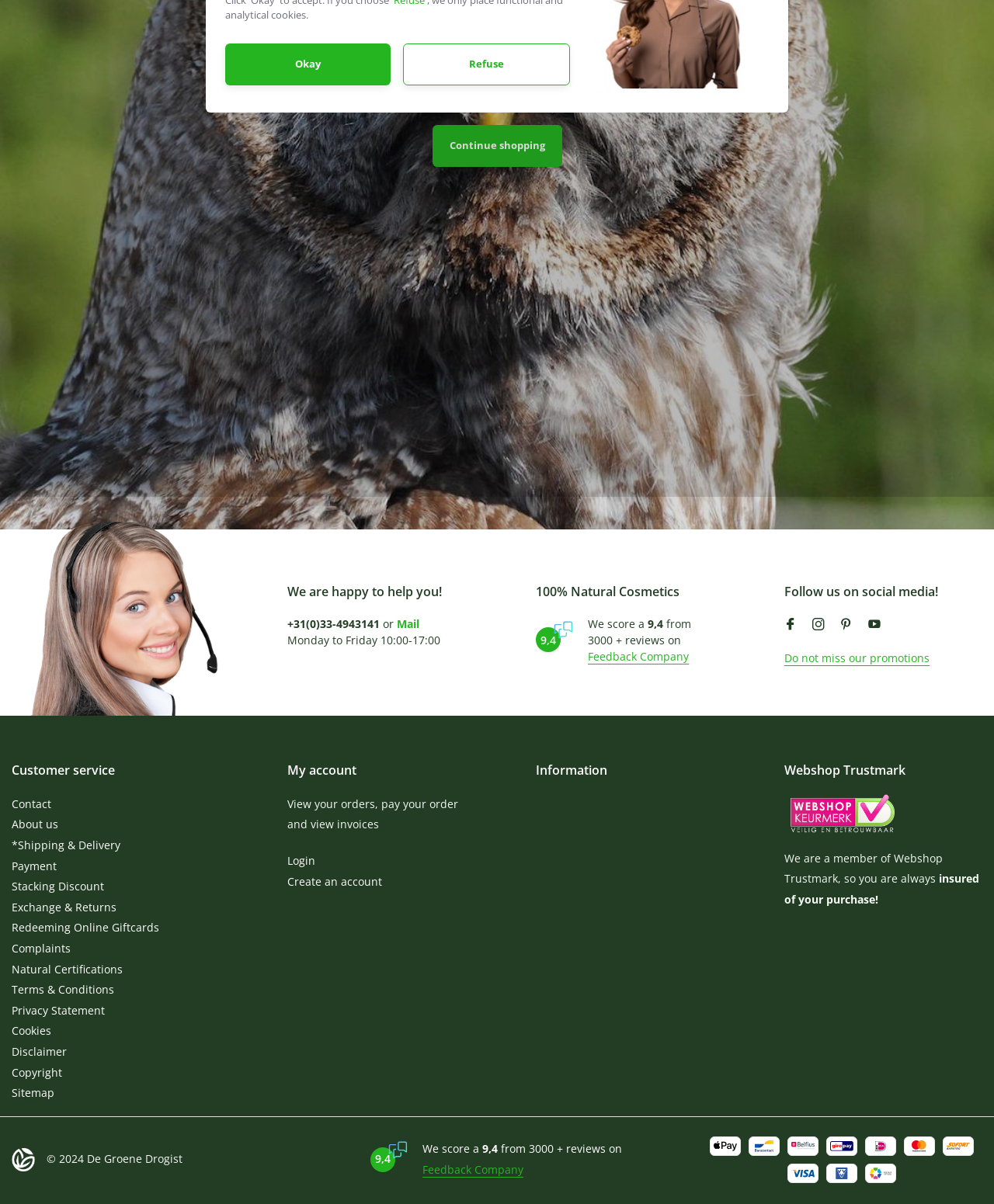For the following element description, predict the bounding box coordinates in the format (top-left x, top-left y, bottom-right x, bottom-right y). All values should be floating point numbers between 0 and 1. Description: Redeeming Online Giftcards

[0.012, 0.764, 0.16, 0.777]